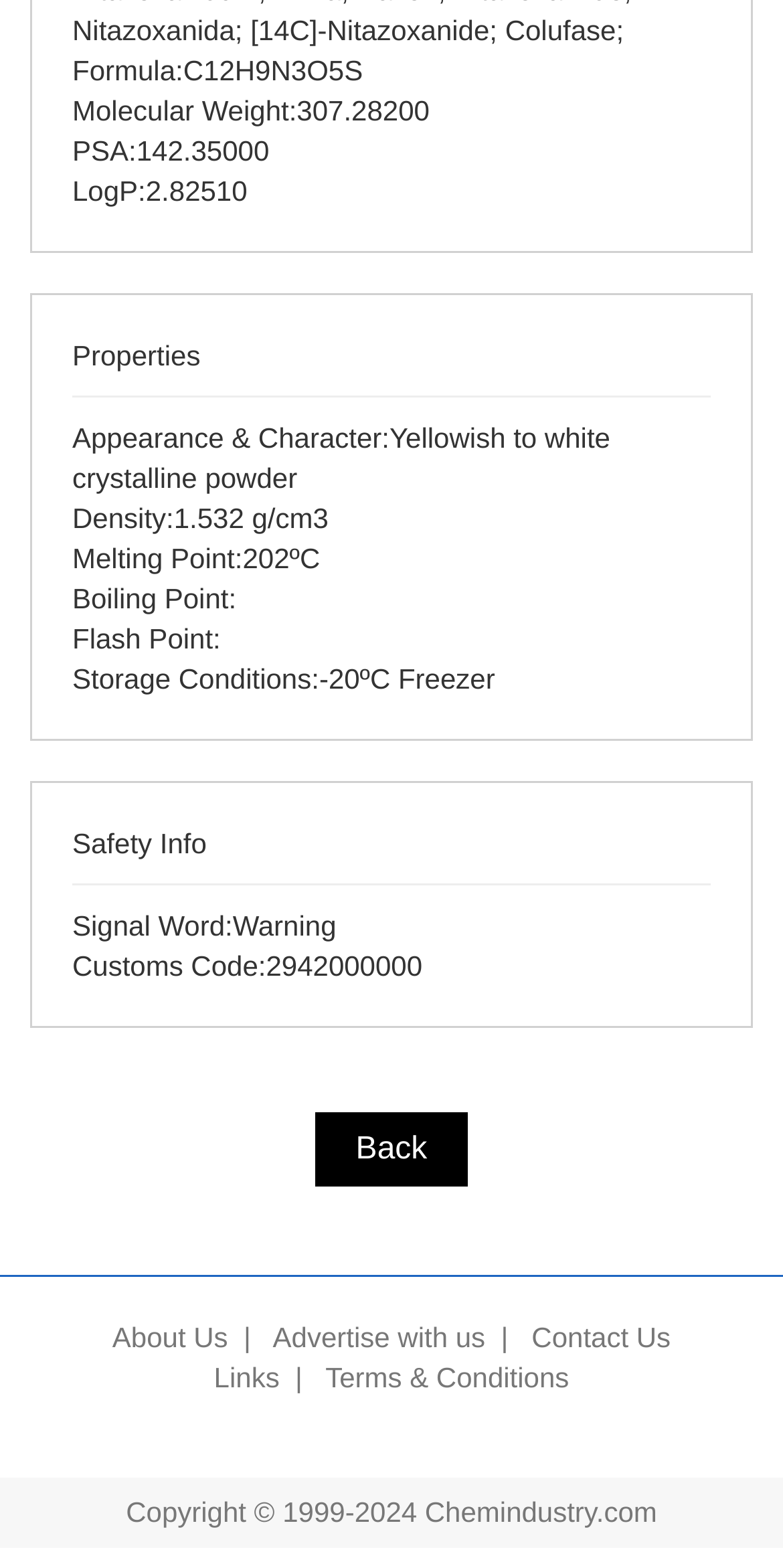Give the bounding box coordinates for the element described by: "About Us".

[0.143, 0.842, 0.291, 0.863]